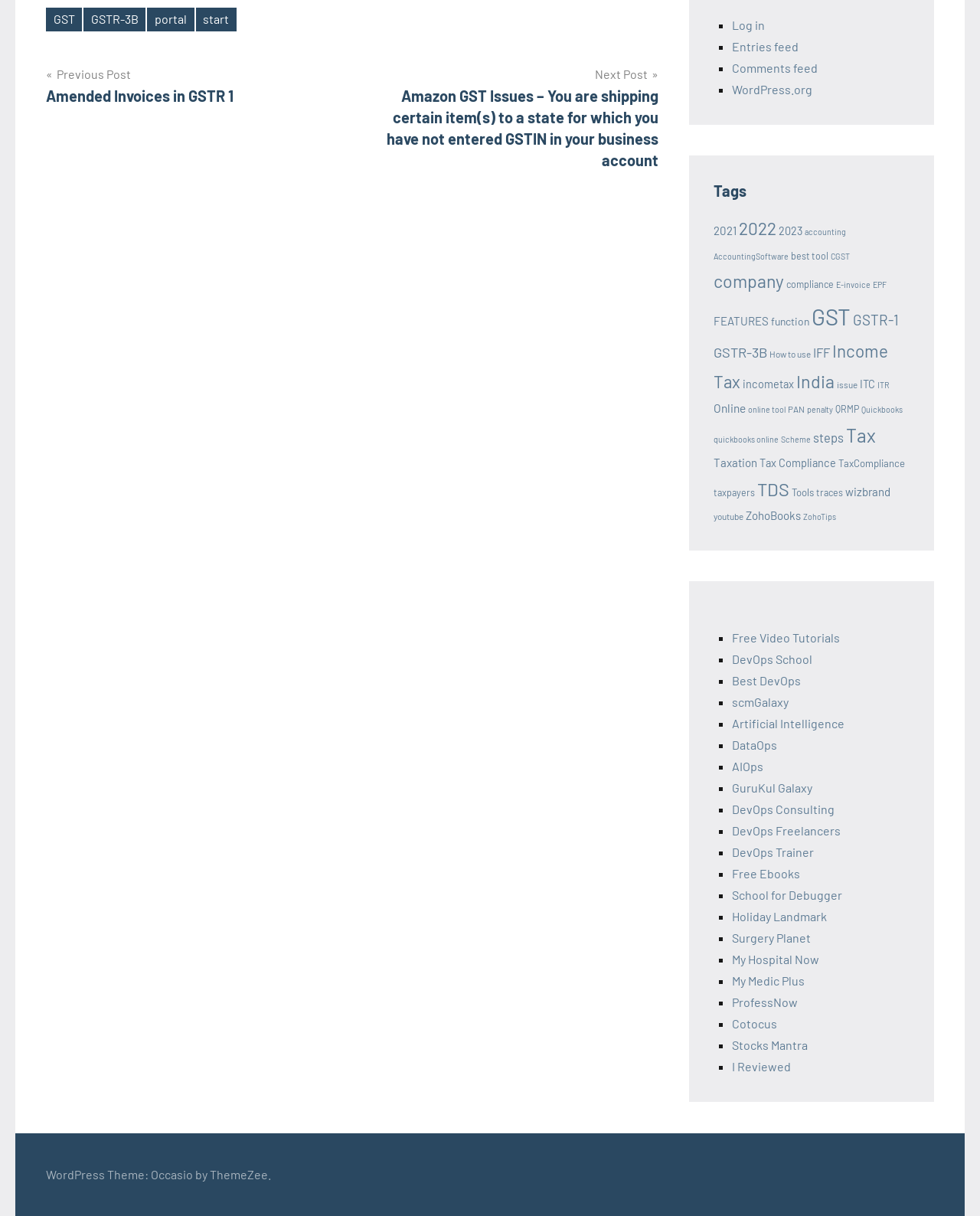Give a one-word or phrase response to the following question: How many items are there in the '2022' category?

39